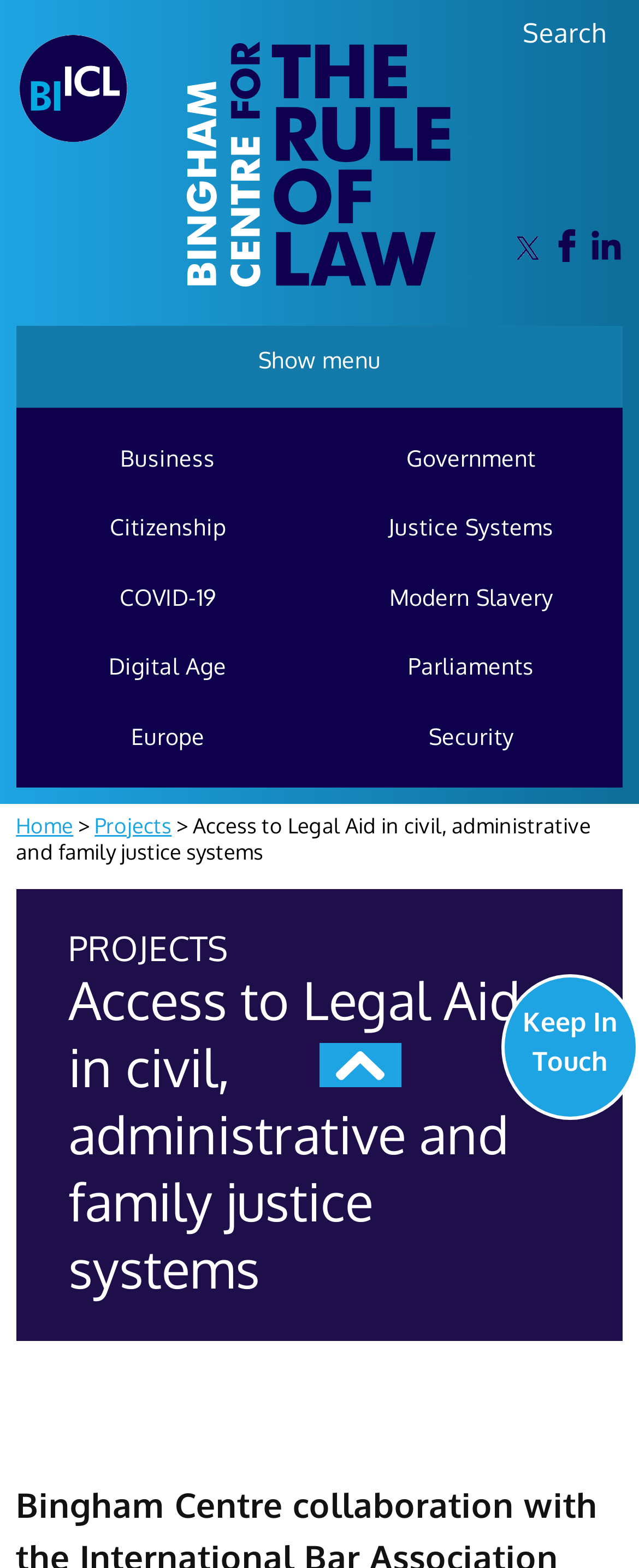Find the bounding box coordinates for the element that must be clicked to complete the instruction: "Search the website". The coordinates should be four float numbers between 0 and 1, indicated as [left, top, right, bottom].

[0.818, 0.01, 0.949, 0.031]